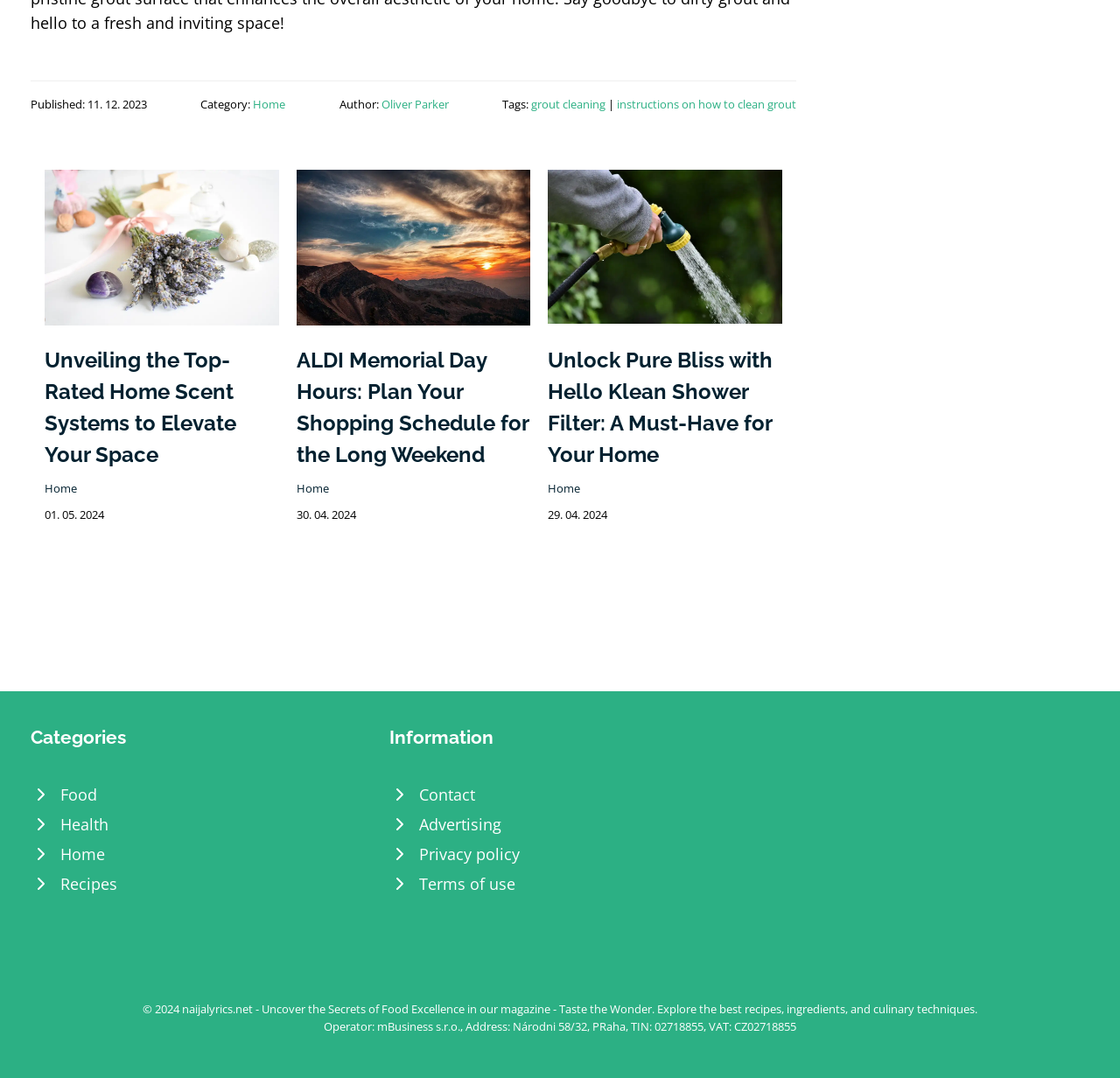Can you specify the bounding box coordinates for the region that should be clicked to fulfill this instruction: "View the 'Hello Klean Shower Filter' image".

[0.489, 0.157, 0.698, 0.3]